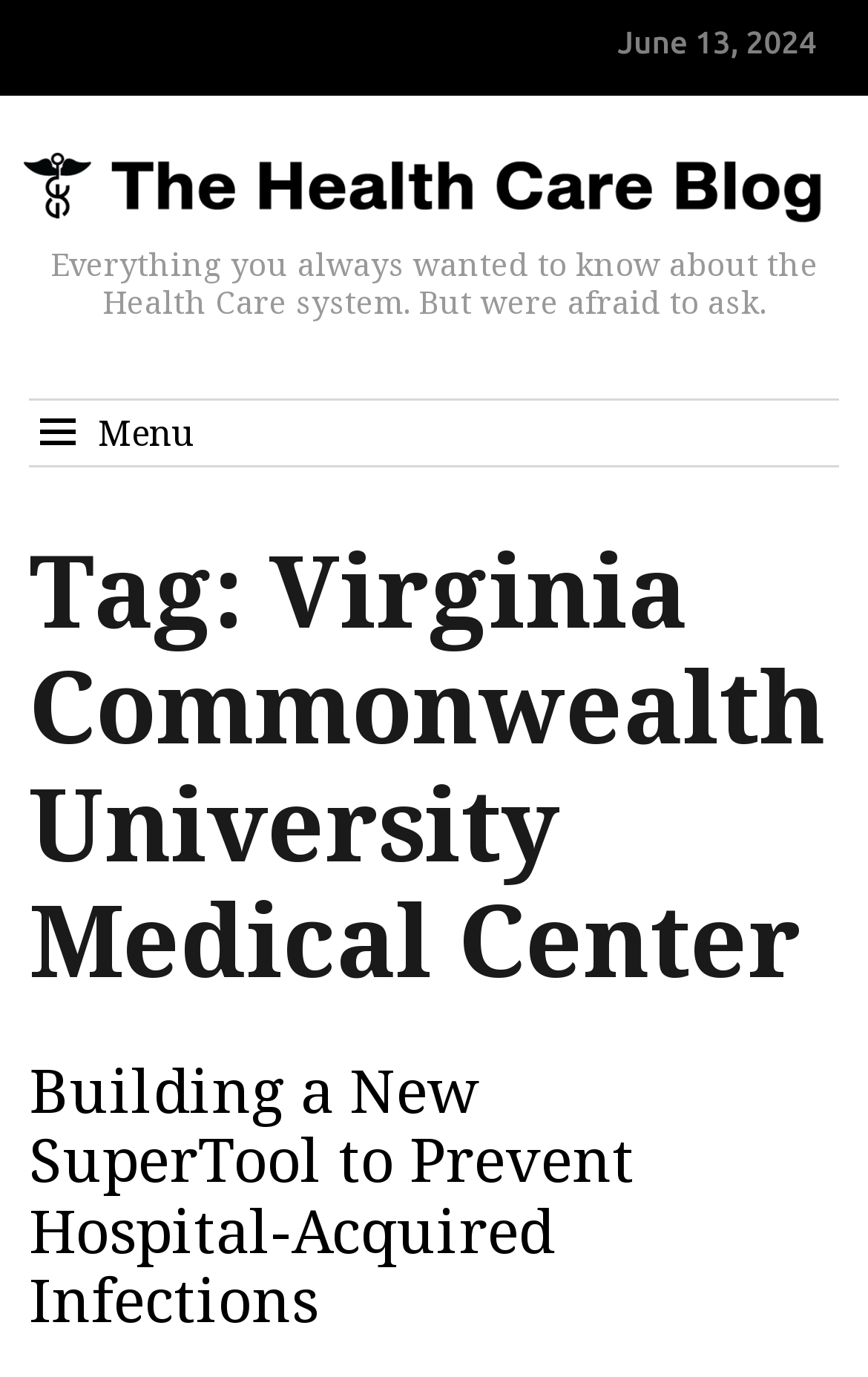Provide a brief response in the form of a single word or phrase:
What is the tag associated with the webpage?

Virginia Commonwealth University Medical Center